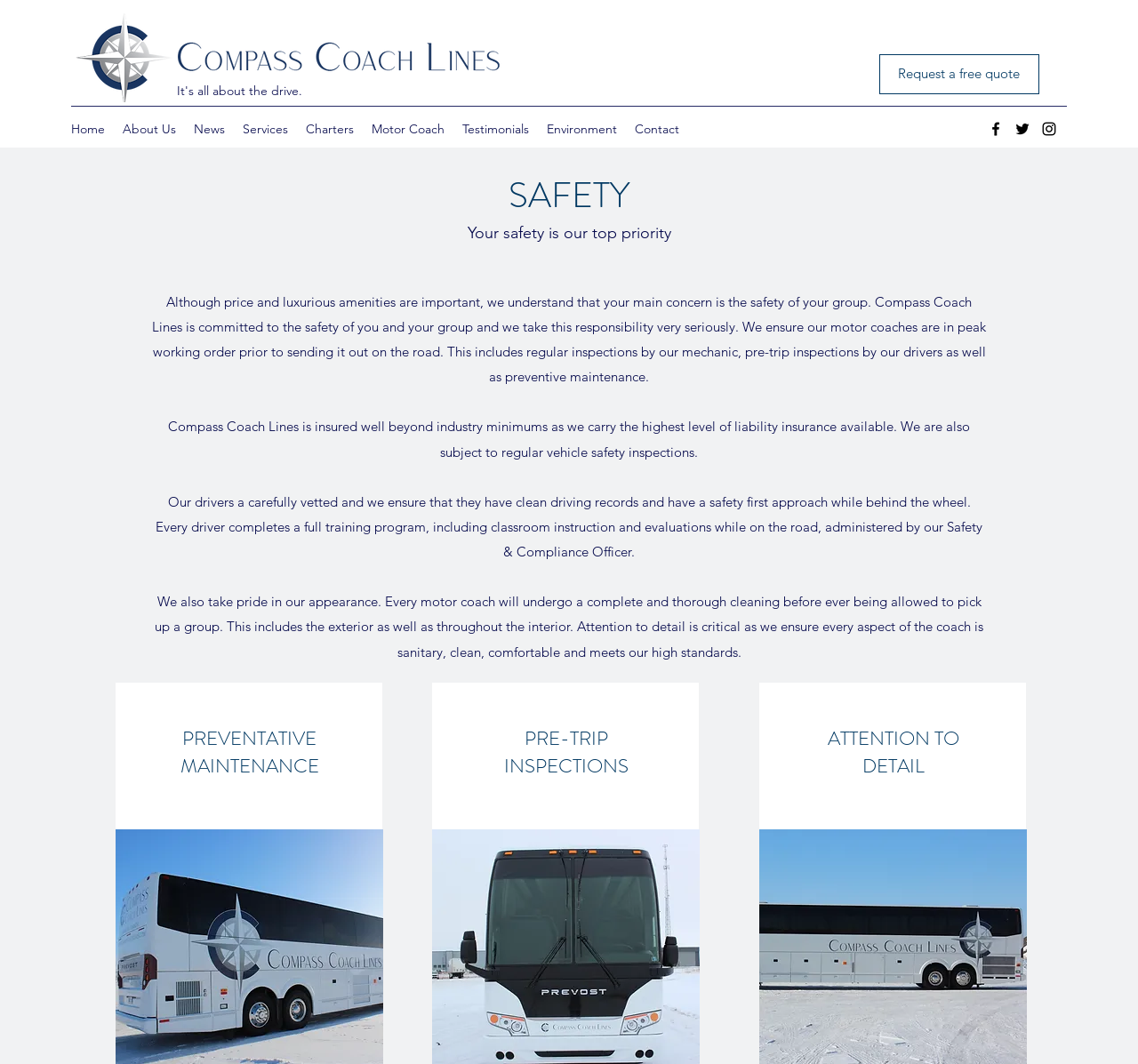Extract the bounding box coordinates for the UI element described as: "About Us".

[0.1, 0.109, 0.162, 0.134]